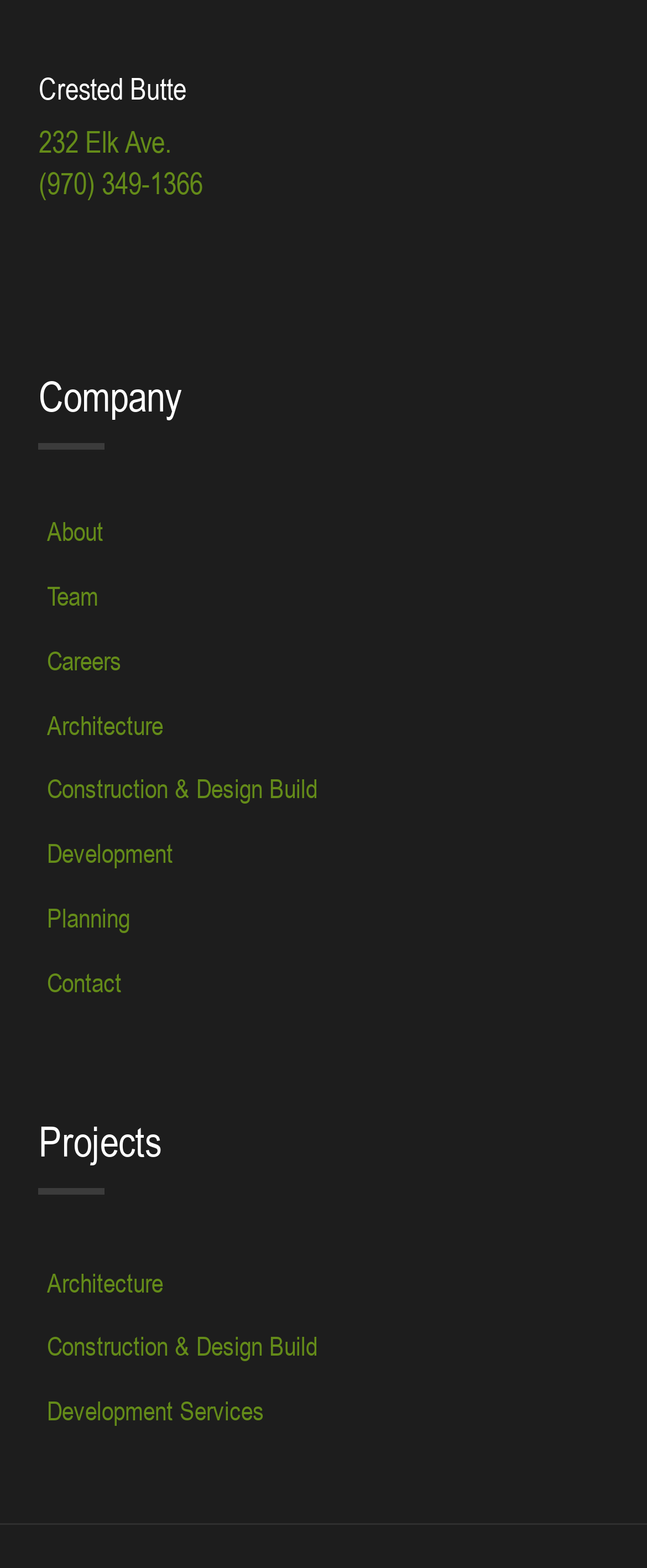Locate the bounding box coordinates of the clickable area to execute the instruction: "contact the company". Provide the coordinates as four float numbers between 0 and 1, represented as [left, top, right, bottom].

[0.06, 0.606, 0.201, 0.647]